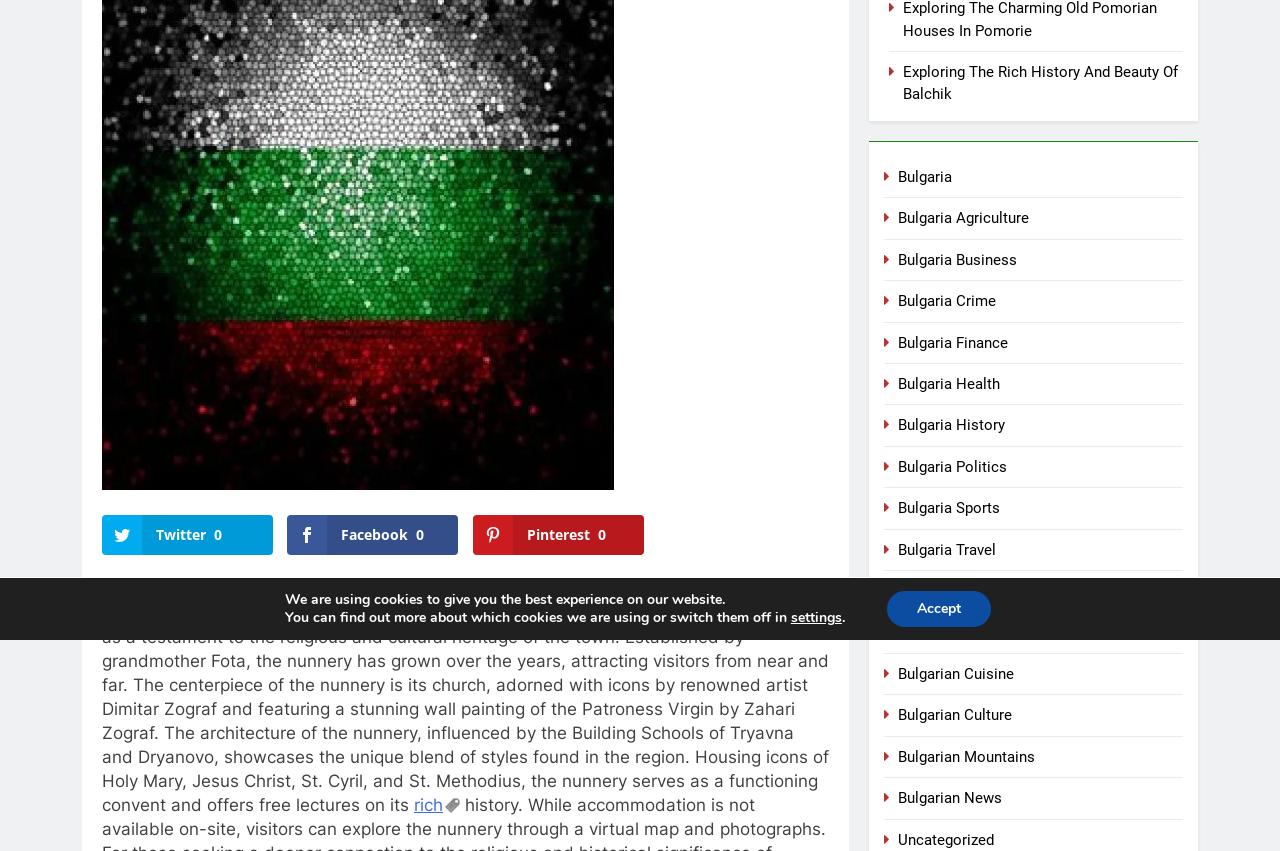Given the element description, predict the bounding box coordinates in the format (top-left x, top-left y, bottom-right x, bottom-right y), using floating point numbers between 0 and 1: Accept

[0.693, 0.694, 0.774, 0.737]